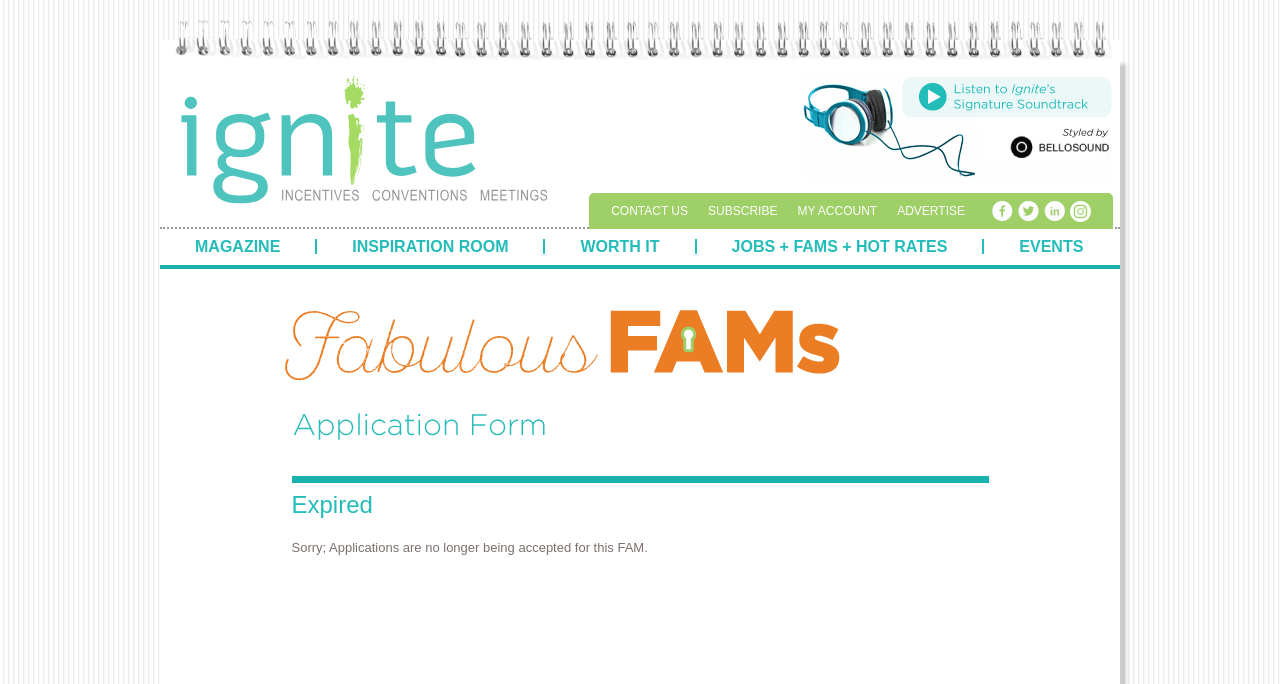Could you locate the bounding box coordinates for the section that should be clicked to accomplish this task: "subscribe".

[0.549, 0.282, 0.611, 0.335]